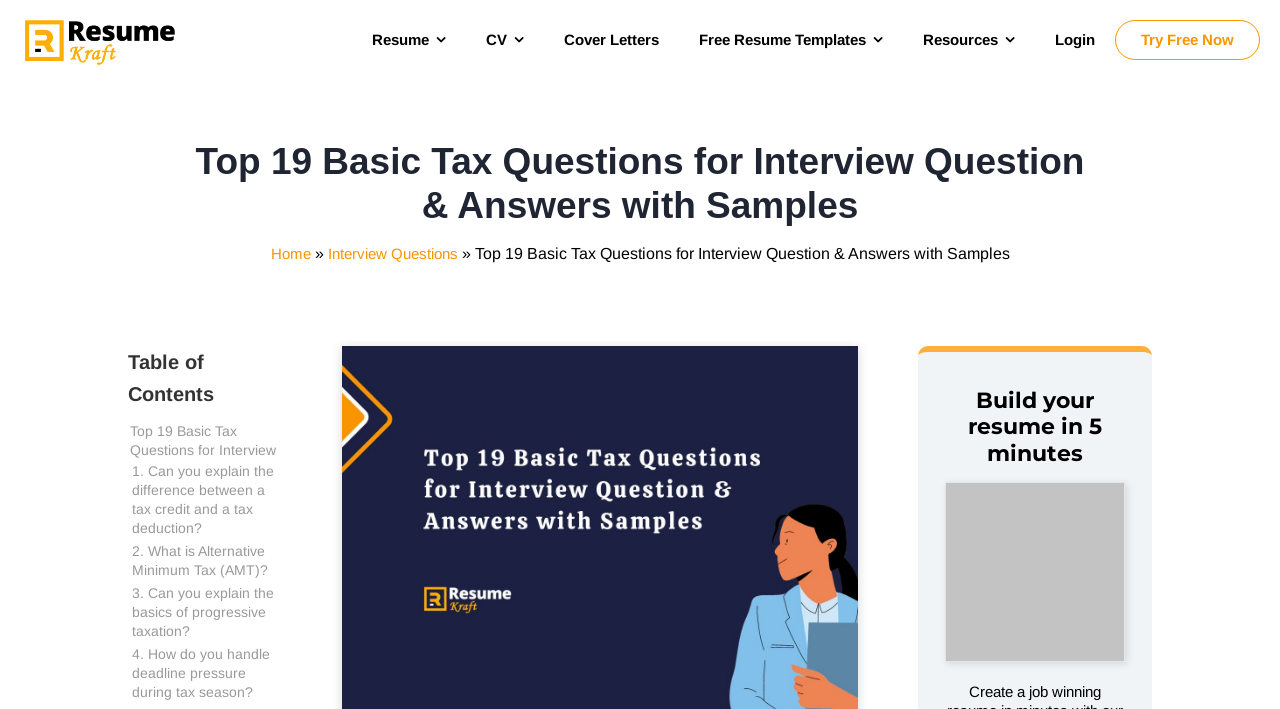Provide an in-depth description of the elements and layout of the webpage.

This webpage is a guide for tax-related job interviews, providing 19 crucial questions with expert answers and detailed explanations. At the top, there is a menu bar with links to "Resume", "CV", "Cover Letters", "Free Resume Templates", "Resources", and "Login", as well as a "Try Free Now" button. Below the menu bar, there is a heading that reads "Top 19 Basic Tax Questions for Interview Question & Answers with Samples" accompanied by an image.

On the left side, there is a navigation menu with links to "Home" and "Interview Questions", separated by a "»" symbol. Next to the navigation menu, there is a large heading that repeats the title of the guide. Below this heading, there is a "Table of Contents" section with a list of links to each of the 19 questions, marked with bullet points. Each question is a link, and some of the questions mentioned include "Can you explain the difference between a tax credit and a tax deduction?", "What is Alternative Minimum Tax (AMT)?", and "Can you explain the basics of progressive taxation?".

On the right side, there is a section with a heading that reads "Build your resume in 5 minutes", which appears to be a call-to-action or a promotional message. Overall, the webpage is focused on providing a comprehensive guide for tax-related job interviews, with a clear navigation menu and a list of questions and answers.